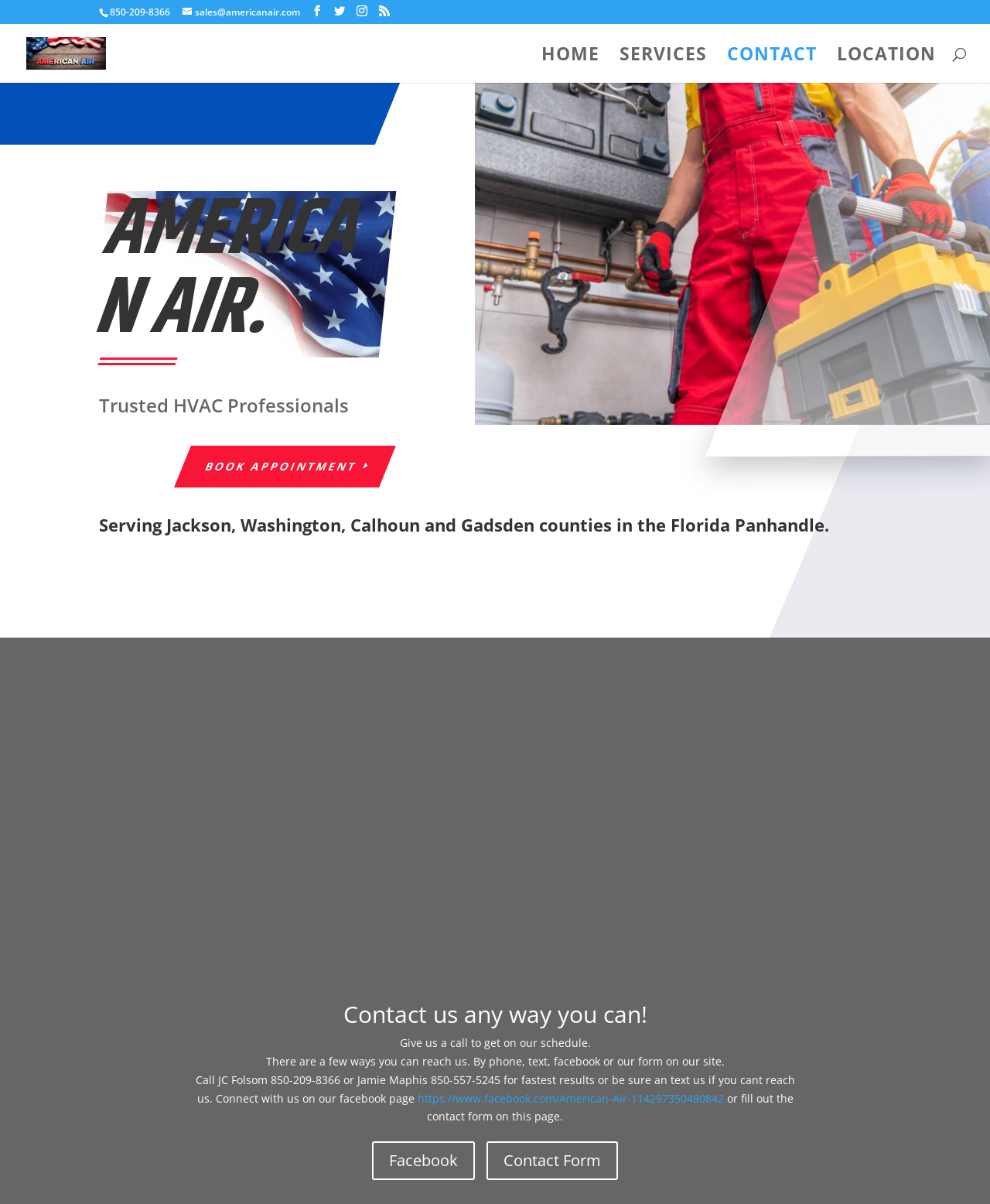Identify the bounding box coordinates necessary to click and complete the given instruction: "Go to the home page".

[0.547, 0.04, 0.605, 0.069]